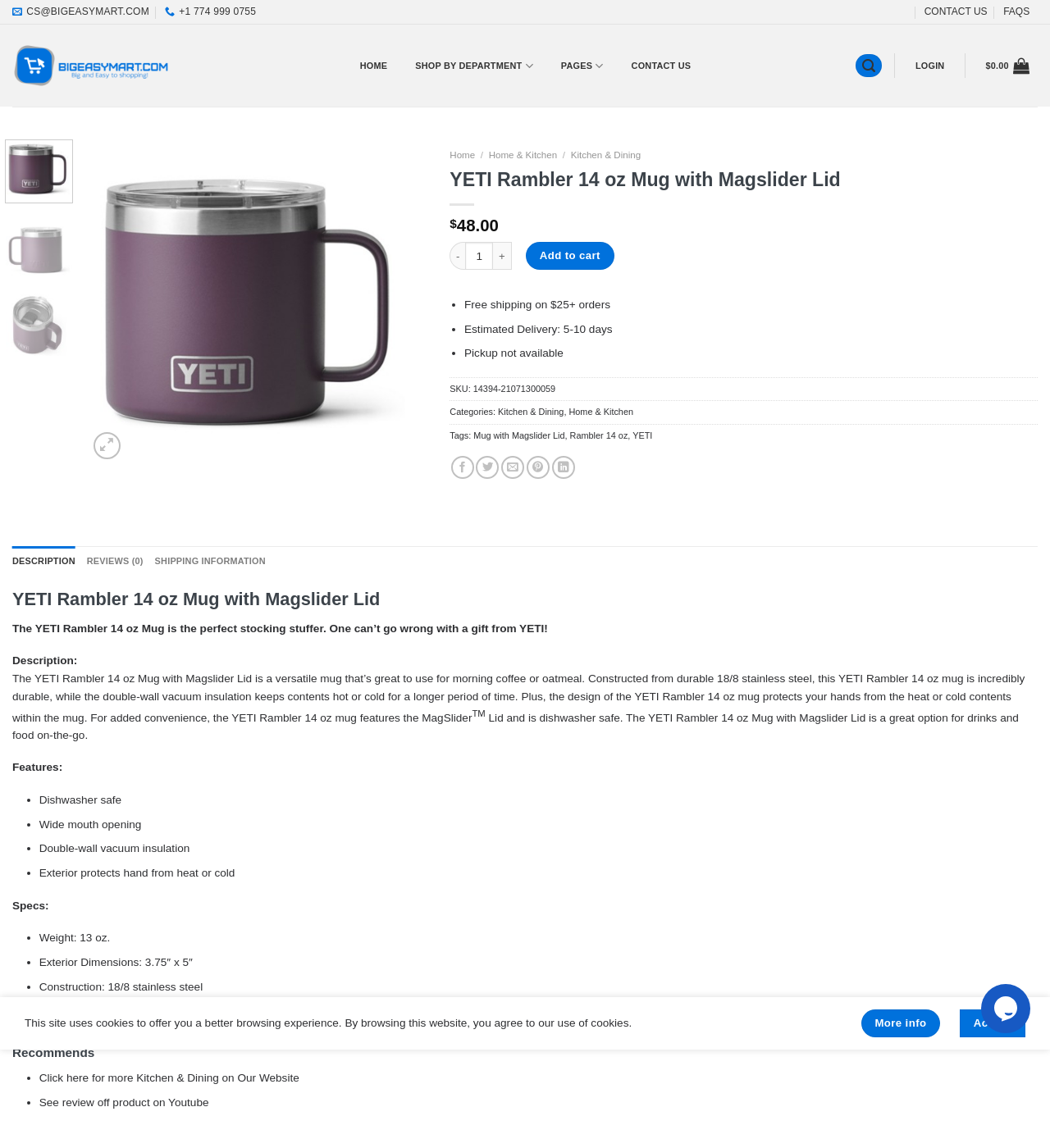Give a complete and precise description of the webpage's appearance.

This webpage is about the YETI Rambler 14 oz Mug with Magslider Lid, a product available for purchase on BigEasyMart.com. At the top of the page, there are several links to navigate to different sections of the website, including "HOME", "SHOP BY DEPARTMENT", "PAGES", "CONTACT US", and "LOGIN". There is also a search bar and a link to view the shopping cart.

Below the navigation links, there is a large image of the YETI Rambler 14 oz Mug with Magslider Lid, accompanied by a brief description and a "Previous" and "Next" button to navigate through product images.

On the left side of the page, there is a breadcrumb trail showing the product's category hierarchy, with links to "Home", "Home & Kitchen", and "Kitchen & Dining". Below the breadcrumb trail, there is a section displaying the product's price, with options to adjust the quantity and add the product to the cart.

To the right of the product image, there is a section providing more information about the product, including a brief description, shipping details, and product specifications. There are also links to share the product on social media platforms.

At the bottom of the page, there is a tab list with three tabs: "DESCRIPTION", "REVIEWS (0)", and "SHIPPING INFORMATION". The "DESCRIPTION" tab is selected by default, displaying a detailed product description, features, and specifications.